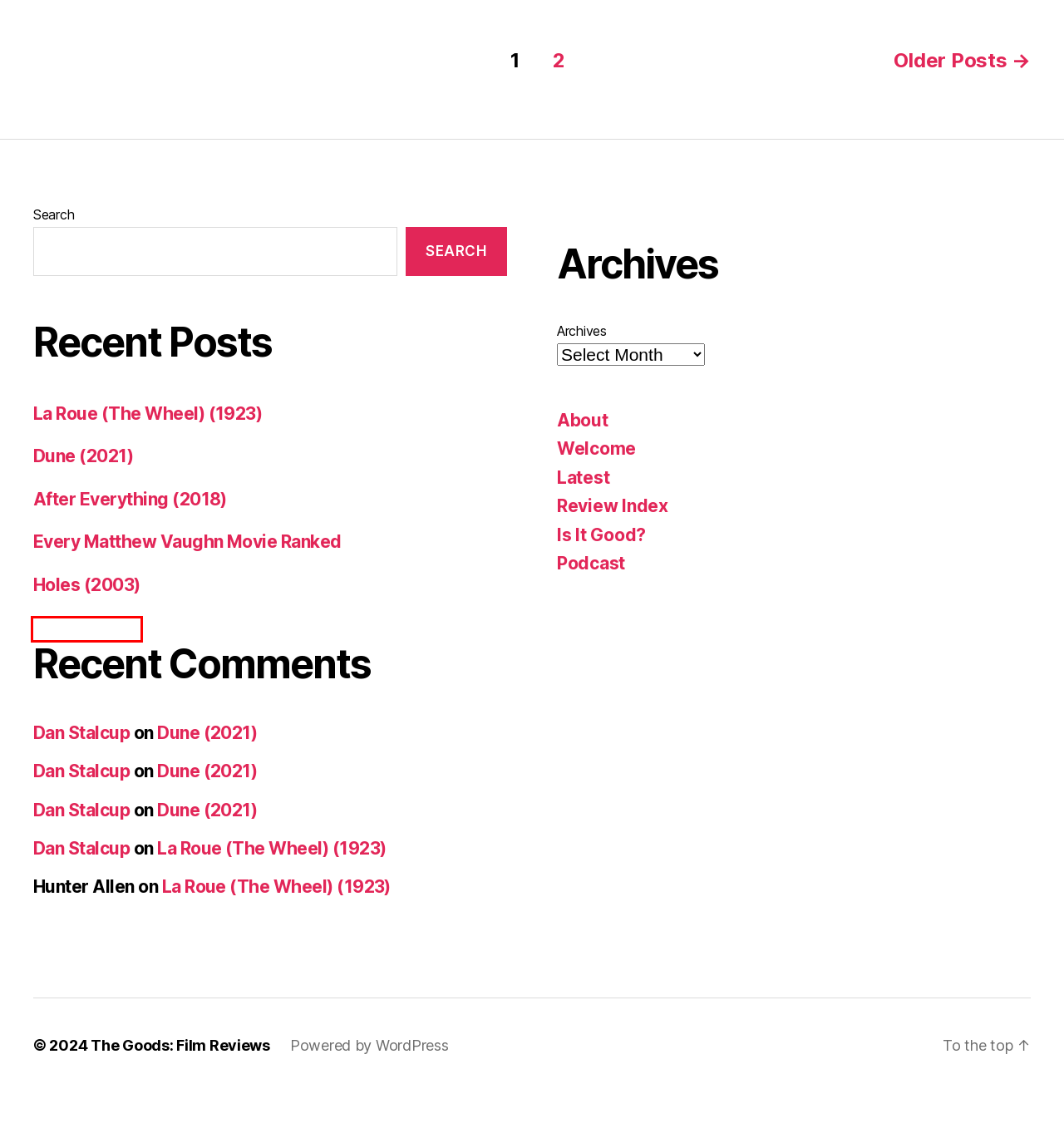You are presented with a screenshot of a webpage that includes a red bounding box around an element. Determine which webpage description best matches the page that results from clicking the element within the red bounding box. Here are the candidates:
A. Is It Good? – The Goods: Film Reviews
B. After Everything (2018) – The Goods: Film Reviews
C. Every Matthew Vaughn Movie Ranked – The Goods: Film Reviews
D. The Goods: A Film Podcast – The Goods: Film Reviews
E. Blog Tool, Publishing Platform, and CMS – WordPress.org
F. Holes (2003) – The Goods: Film Reviews
G. Dune (2021) – The Goods: Film Reviews
H. La Roue (The Wheel) (1923) – The Goods: Film Reviews

F